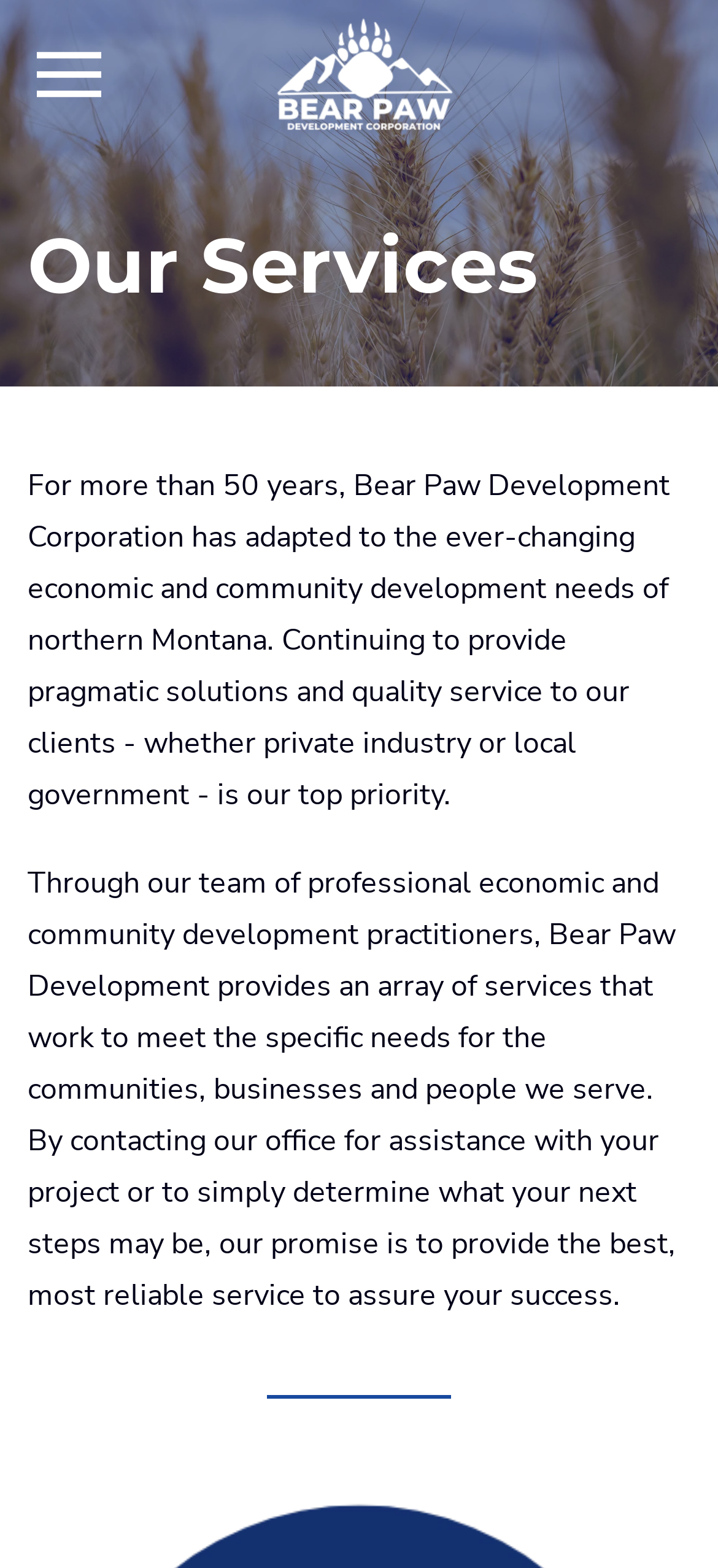Based on what you see in the screenshot, provide a thorough answer to this question: What is the main focus of Bear Paw Development?

Based on the webpage content, it is clear that Bear Paw Development is focused on economic development, as it provides services to meet the specific needs of communities, businesses, and people in northern Montana.